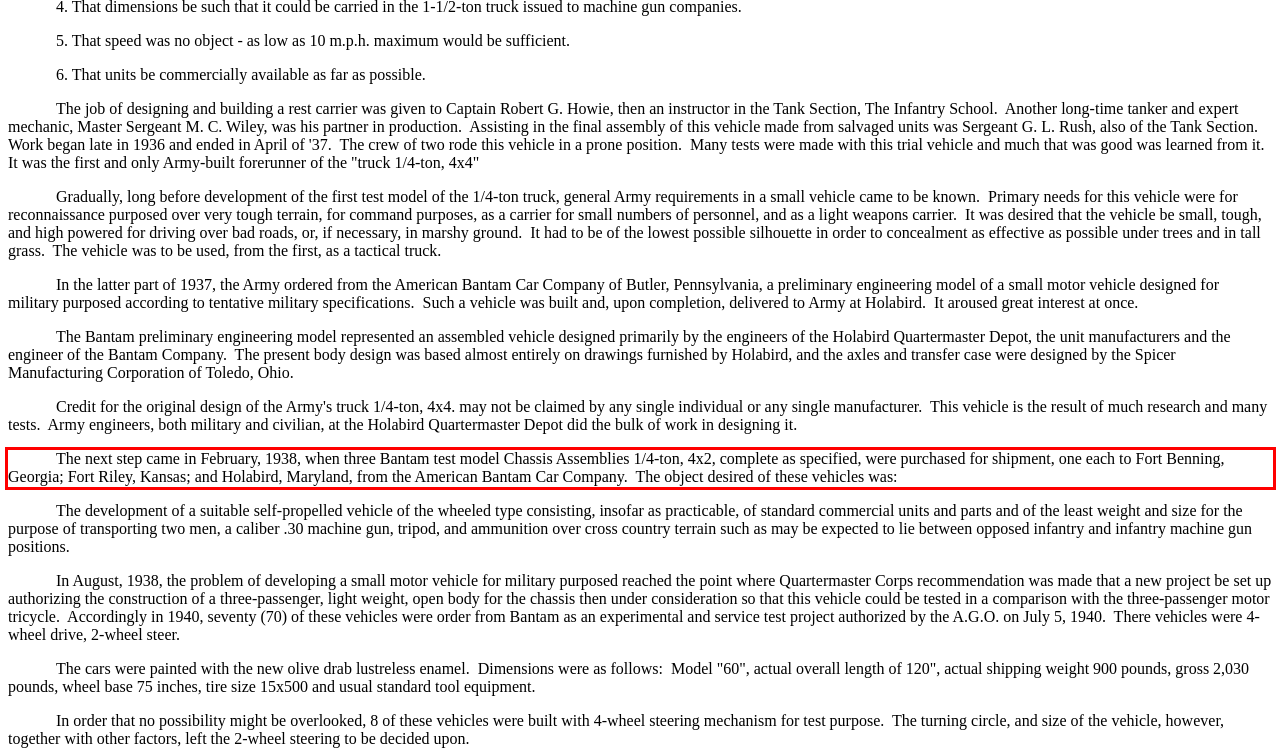Identify and extract the text within the red rectangle in the screenshot of the webpage.

The next step came in February, 1938, when three Bantam test model Chassis Assemblies 1/4-ton, 4x2, complete as specified, were purchased for shipment, one each to Fort Benning, Georgia; Fort Riley, Kansas; and Holabird, Maryland, from the American Bantam Car Company. The object desired of these vehicles was: